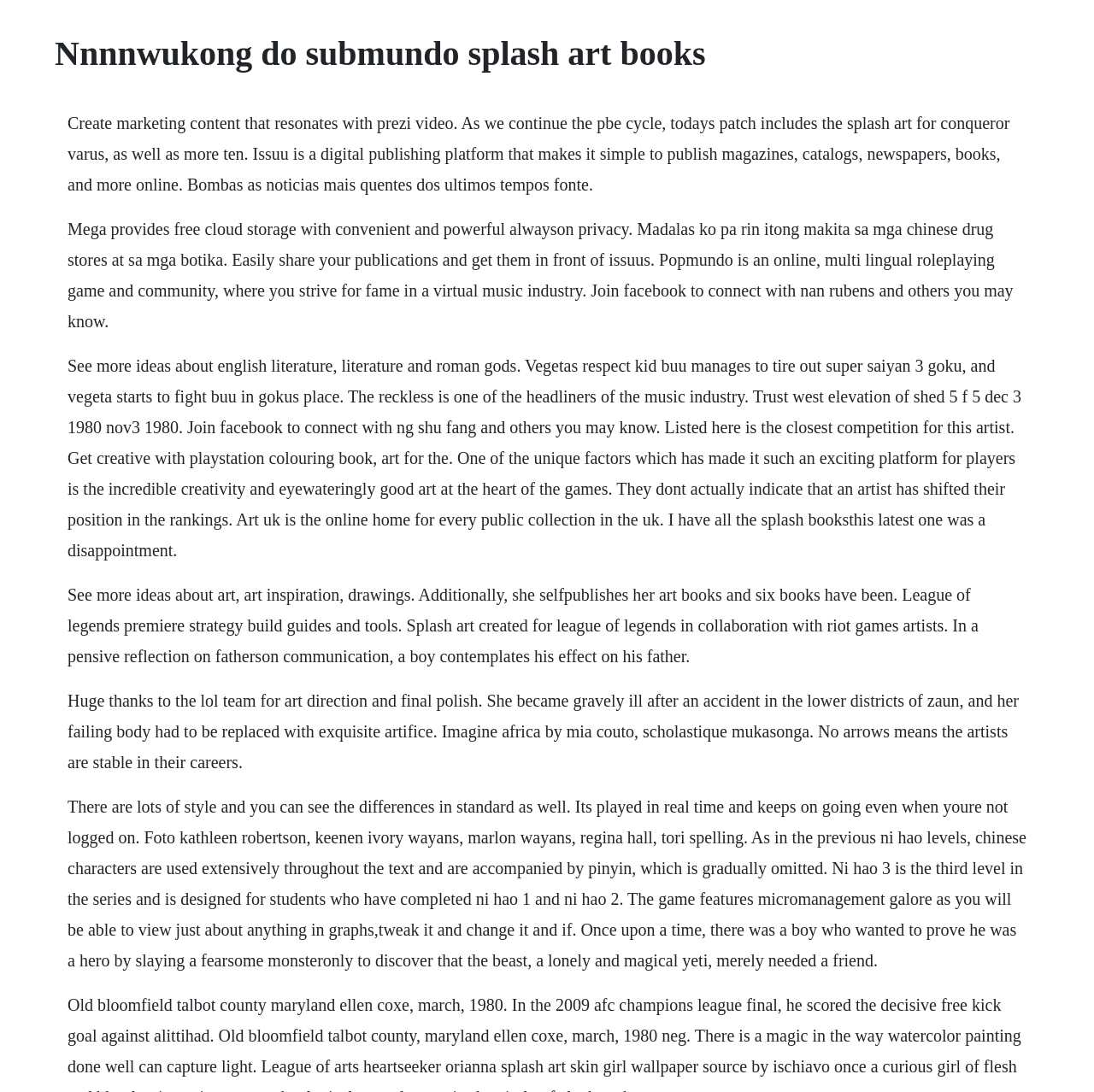Locate the primary headline on the webpage and provide its text.

Nnnnwukong do submundo splash art books